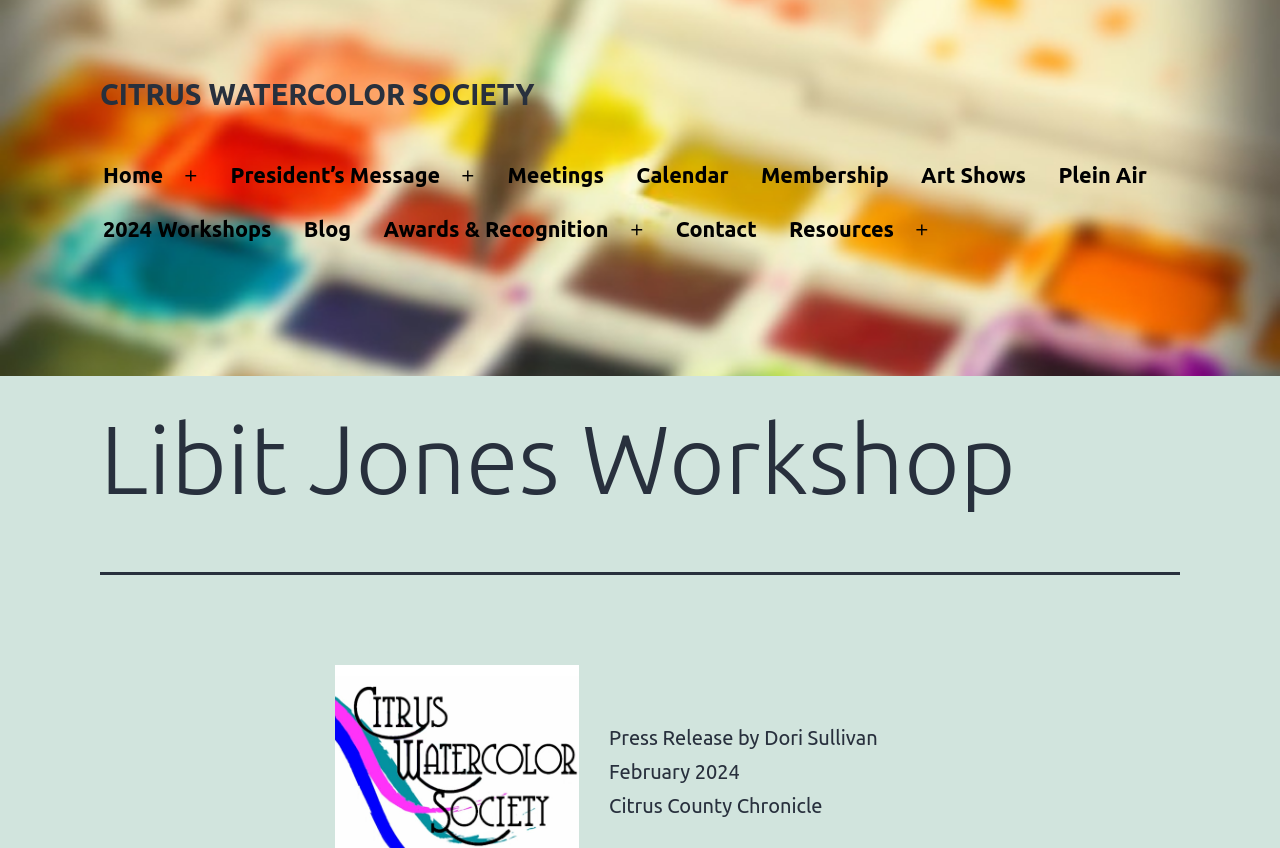What is the name of the publication that published the press release?
Please answer using one word or phrase, based on the screenshot.

Citrus County Chronicle